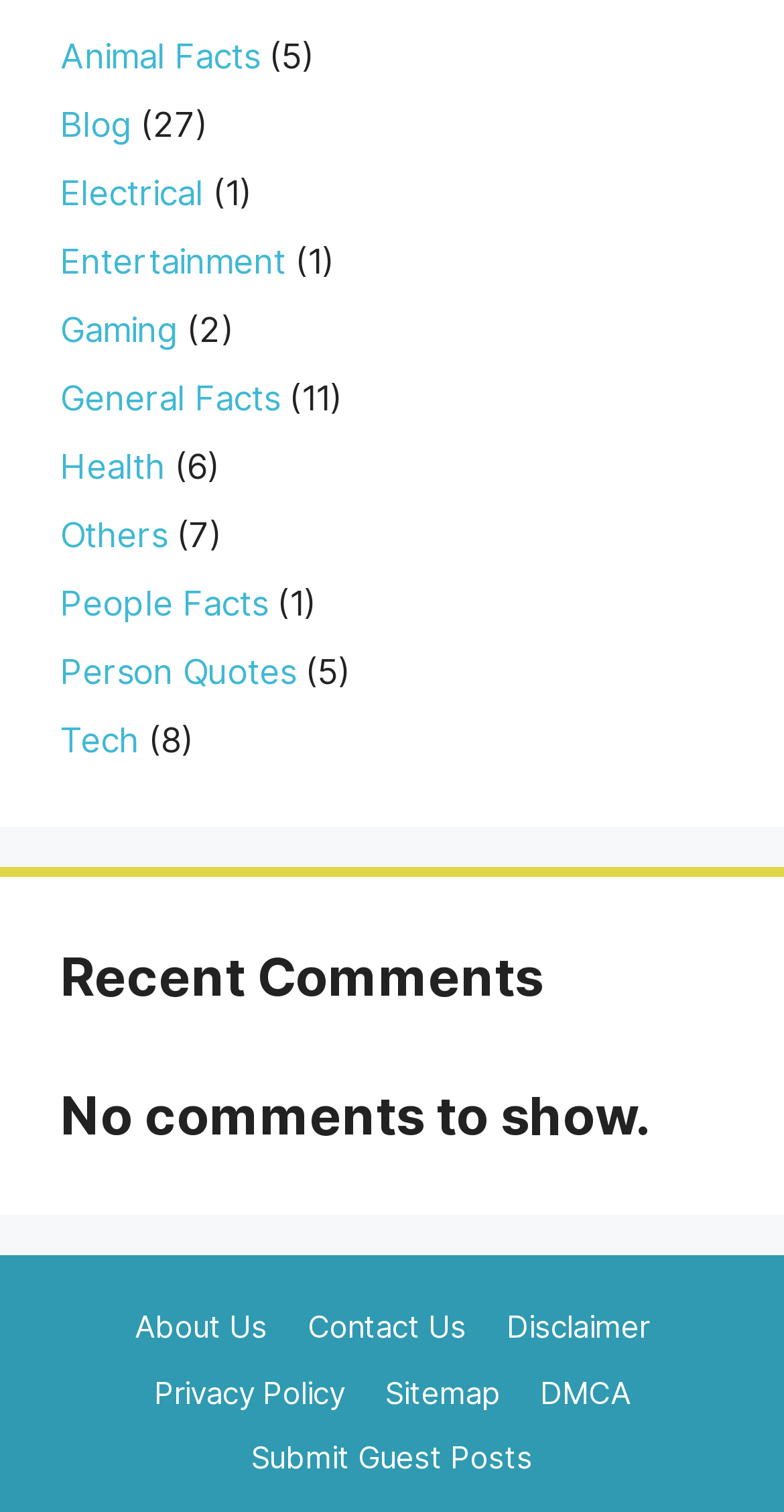Answer in one word or a short phrase: 
What is the category with the most articles?

General Facts